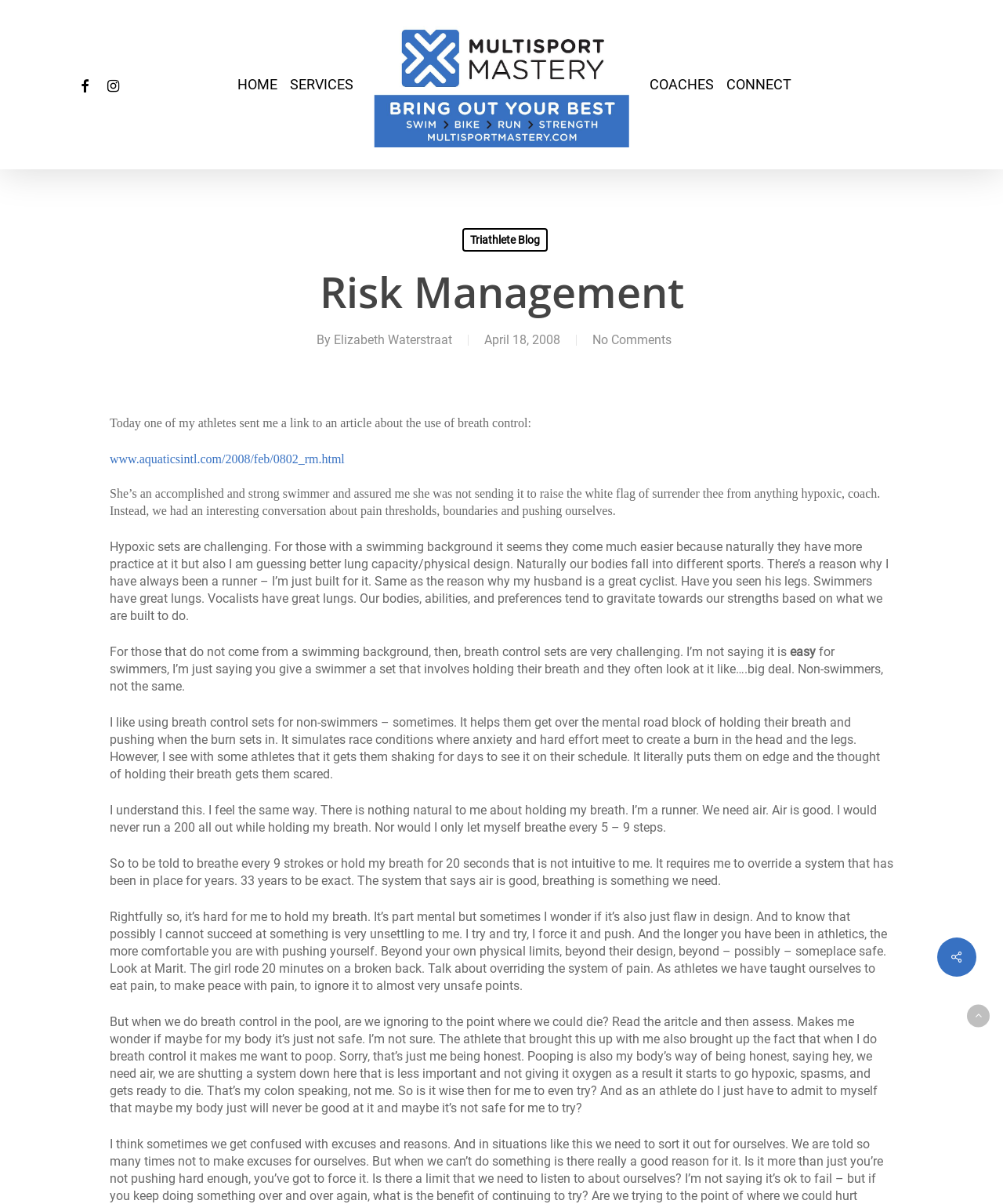Find the bounding box coordinates of the clickable area that will achieve the following instruction: "Read more about the BIG ERA Chair project".

None